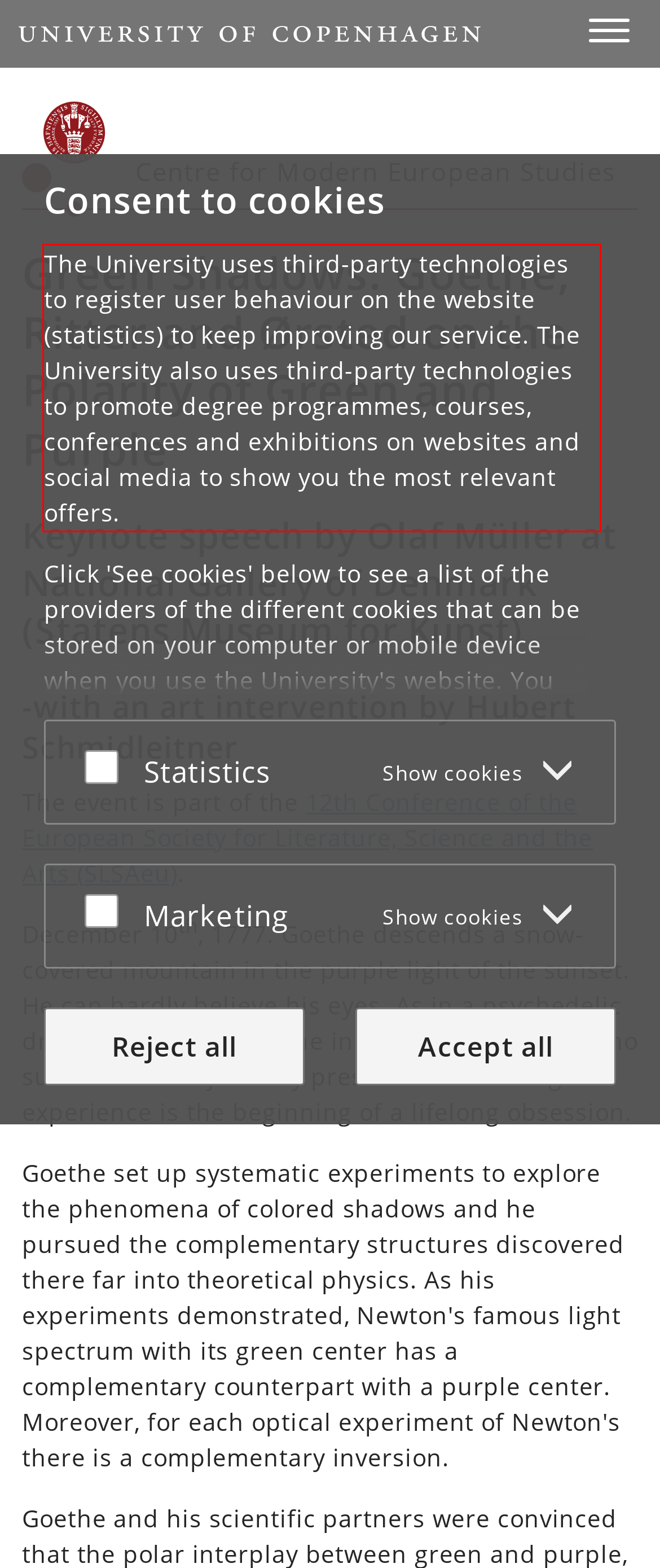You are presented with a webpage screenshot featuring a red bounding box. Perform OCR on the text inside the red bounding box and extract the content.

The University uses third-party technologies to register user behaviour on the website (statistics) to keep improving our service. The University also uses third-party technologies to promote degree programmes, courses, conferences and exhibitions on websites and social media to show you the most relevant offers.